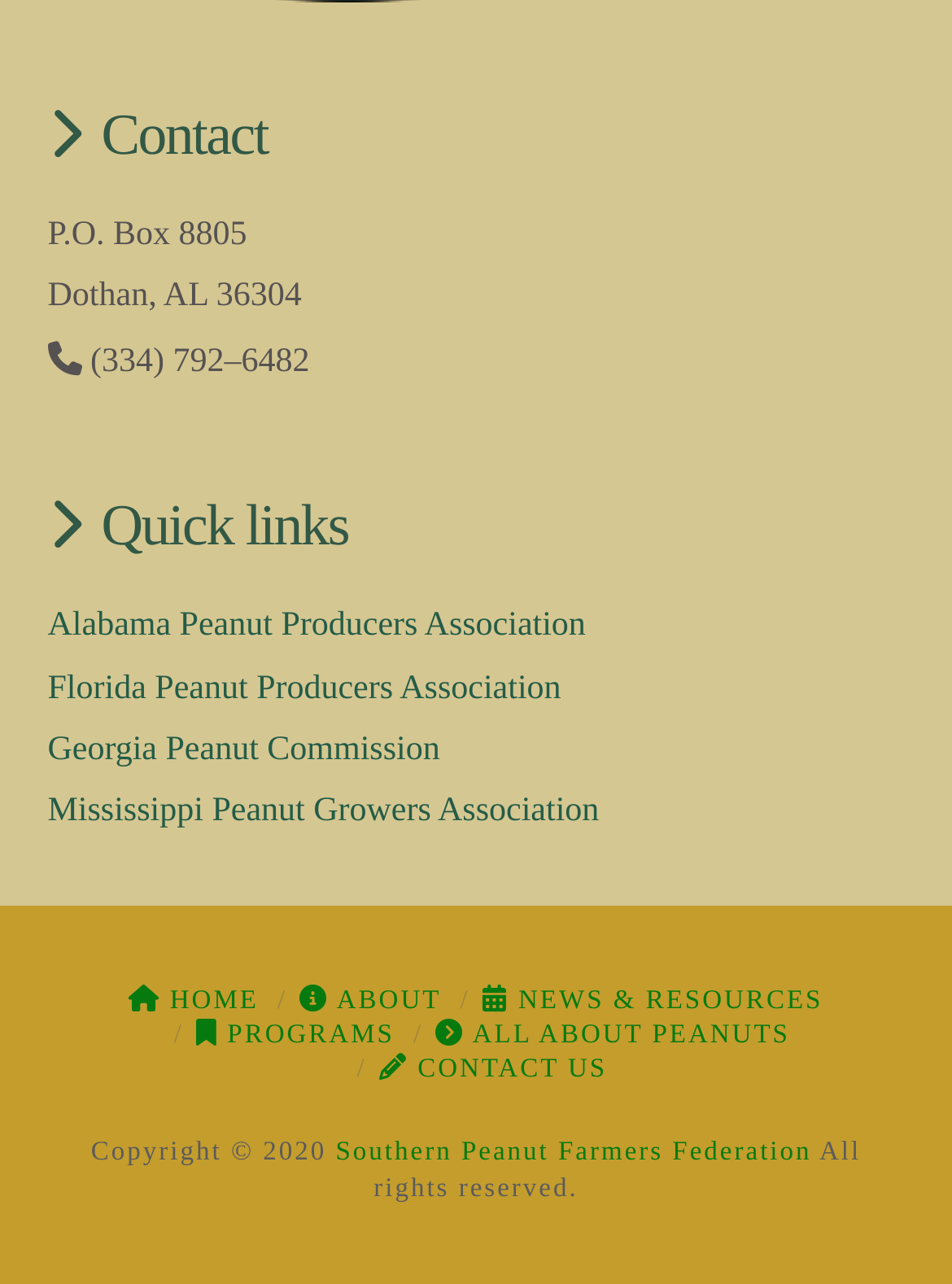What is the name of the first quick link?
Look at the image and respond with a one-word or short phrase answer.

Alabama Peanut Producers Association